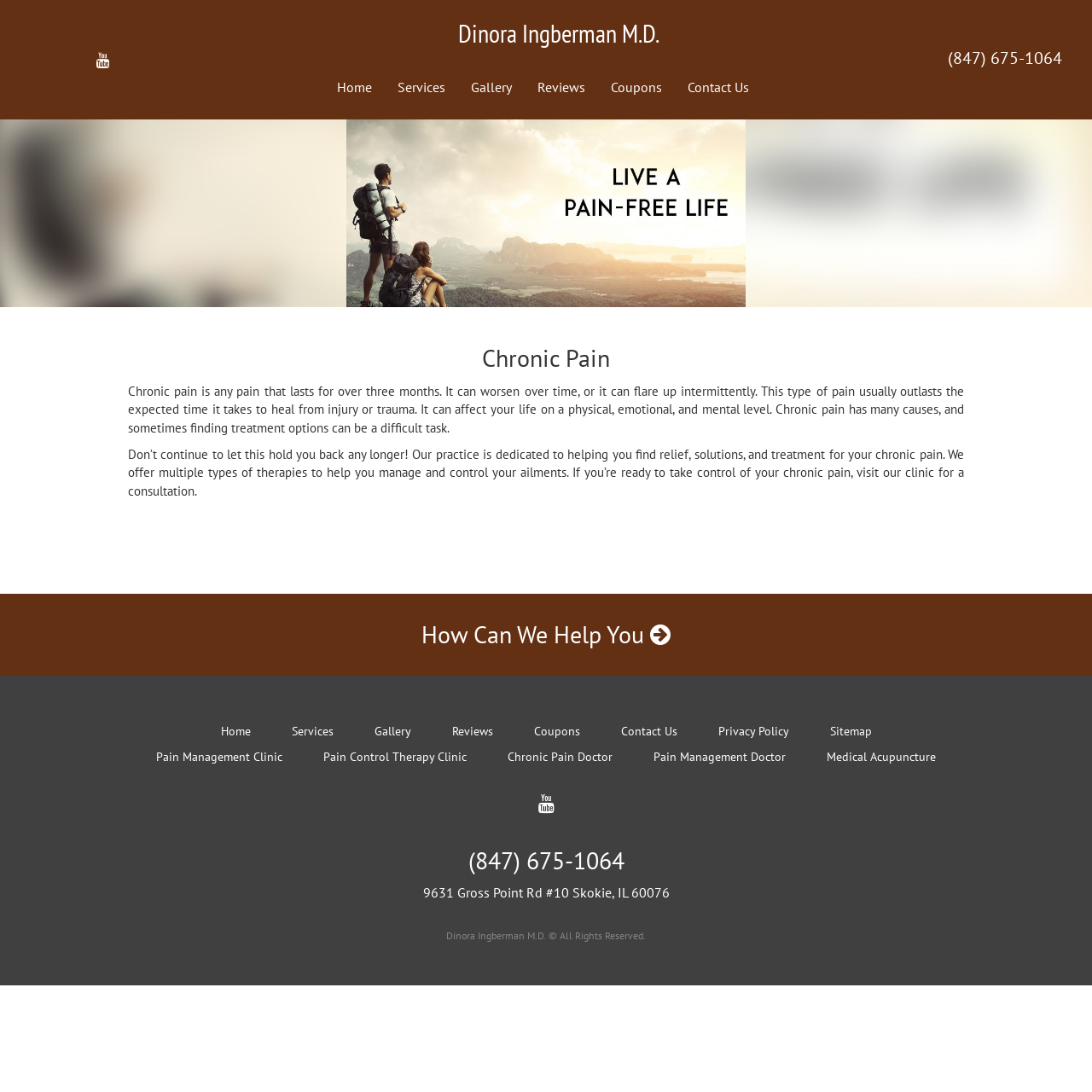Please identify the bounding box coordinates of the clickable region that I should interact with to perform the following instruction: "Visit the Contact Us page". The coordinates should be expressed as four float numbers between 0 and 1, i.e., [left, top, right, bottom].

[0.619, 0.064, 0.696, 0.095]